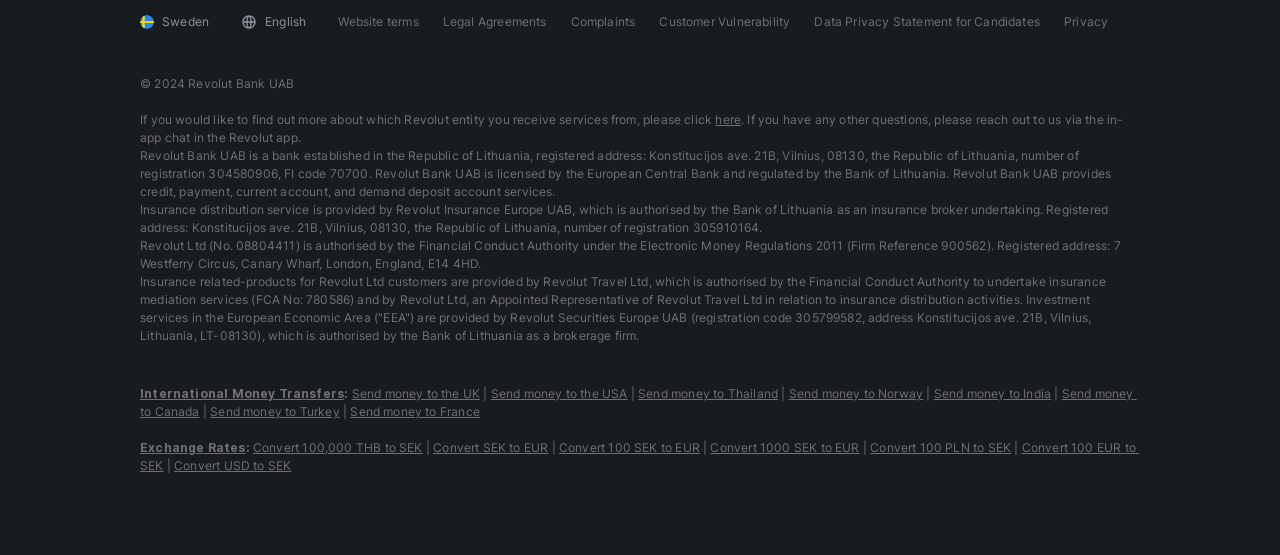Please identify the bounding box coordinates of the element I should click to complete this instruction: 'Click on International Money Transfers'. The coordinates should be given as four float numbers between 0 and 1, like this: [left, top, right, bottom].

[0.109, 0.695, 0.269, 0.723]